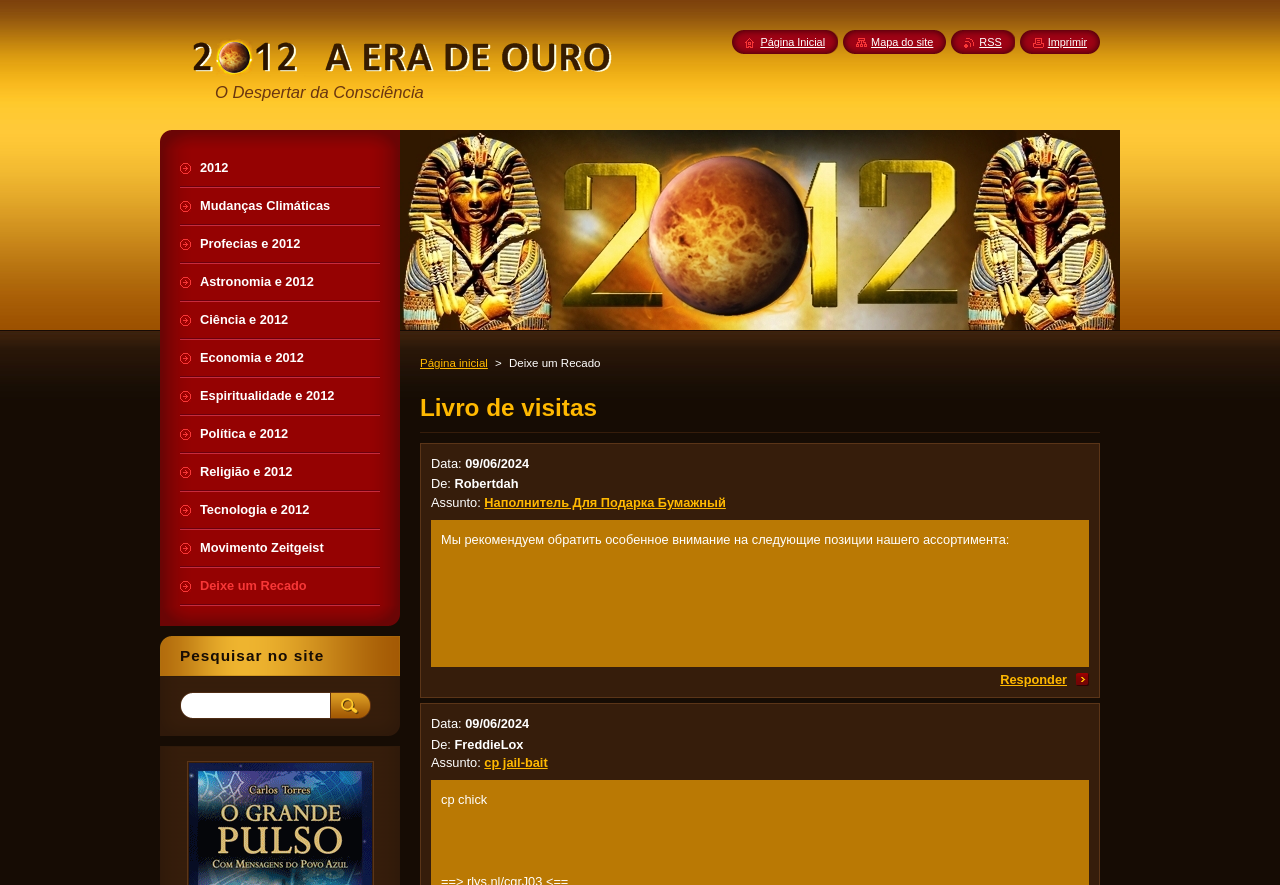Refer to the image and offer a detailed explanation in response to the question: What is the purpose of the textbox?

The textbox is located next to the button 'Pesquisar' which means 'Search' in Portuguese, indicating that the purpose of the textbox is to search the website.